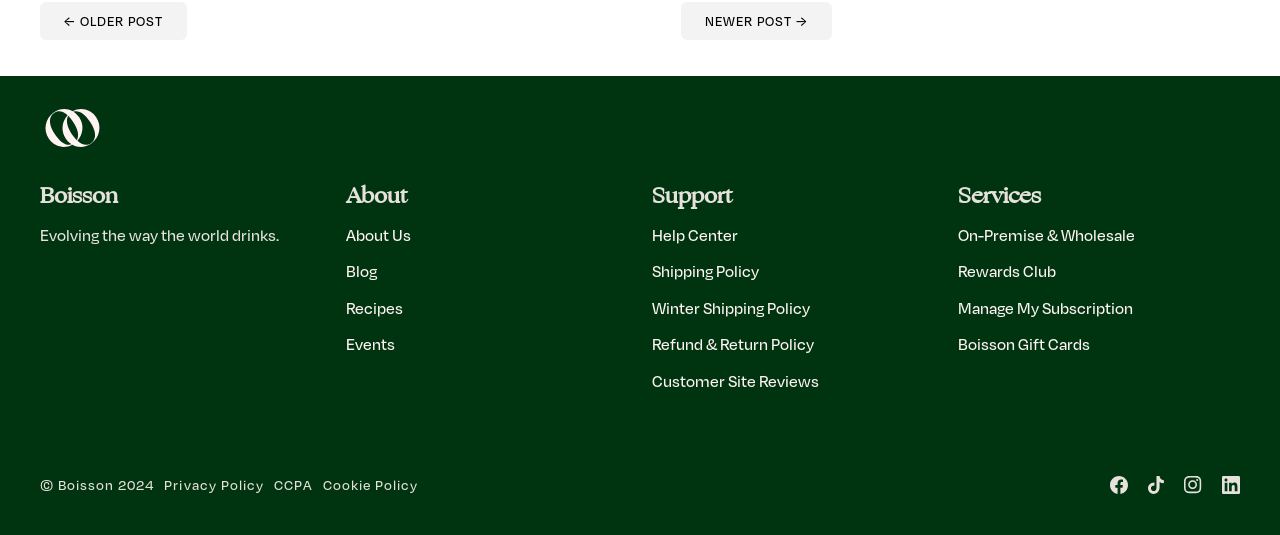Please find the bounding box for the following UI element description. Provide the coordinates in (top-left x, top-left y, bottom-right x, bottom-right y) format, with values between 0 and 1: Help Center

[0.509, 0.418, 0.577, 0.459]